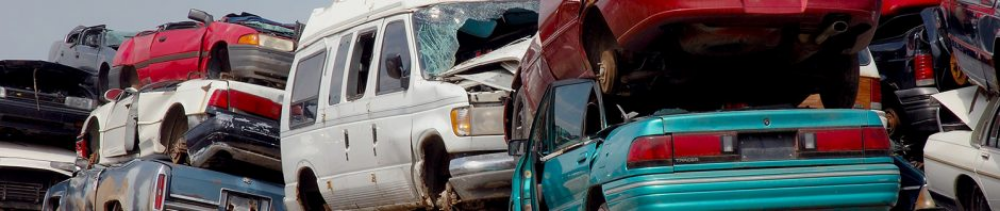Provide a rich and detailed narrative of the image.

The image depicts a scene from a scrapyard, showcasing a towering pile of decommissioned vehicles in various colors and conditions. Prominently featured are a white van, a red car, and a teal sedan, among others. The vehicles are stacked haphazardly, highlighting the process of industrial metal recycling where end-of-life cars are processed. The setting underscores the importance of recycling metals from automobiles to promote sustainability and reduce waste. This visual not only captures the essence of auto recycling but also serves as a reminder of the potential for reclaiming valuable materials from discarded vehicles.